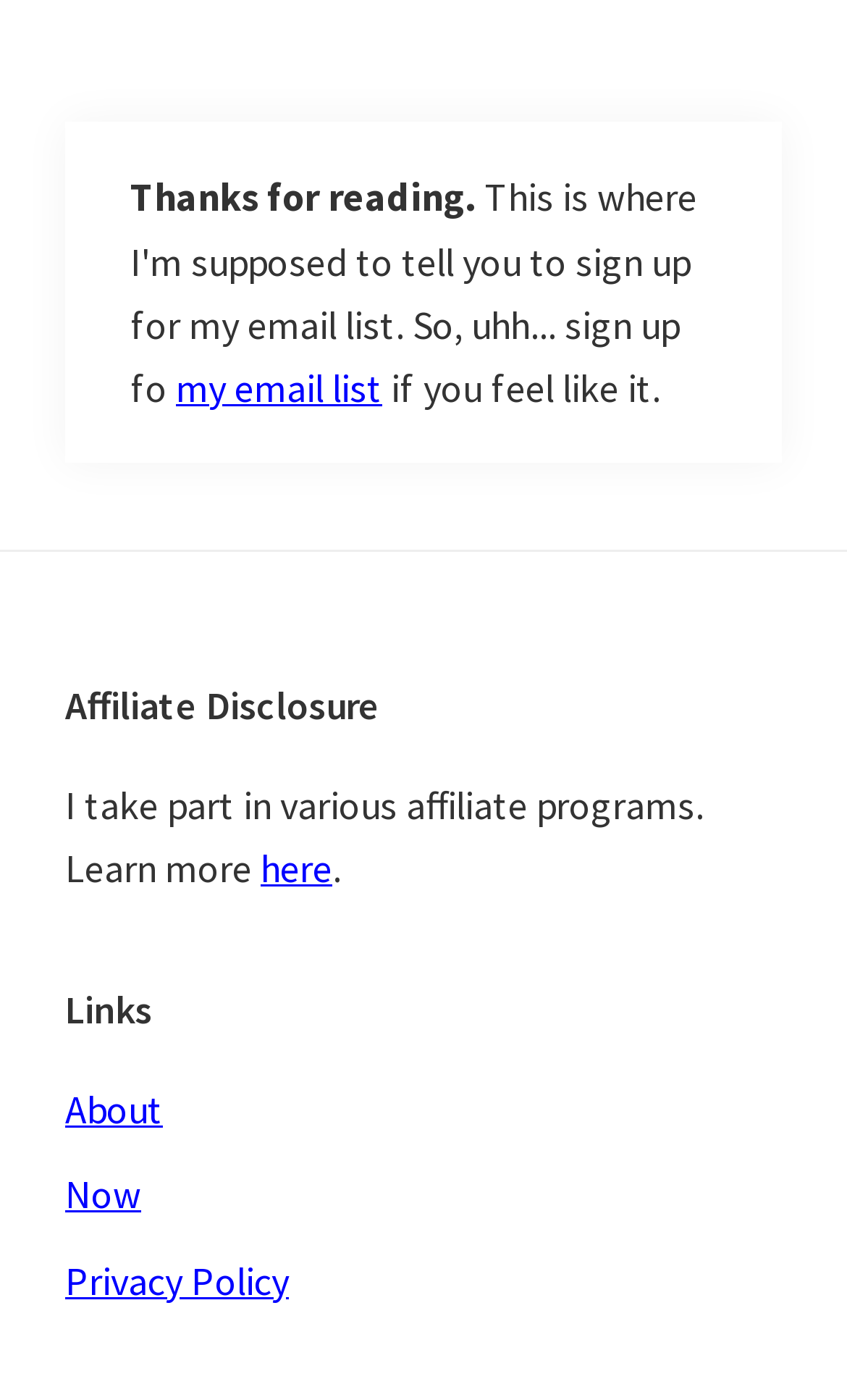What is the last link available on the page?
Based on the screenshot, give a detailed explanation to answer the question.

The last link available on the page is 'Privacy Policy', which is located under the heading 'Links'. This link may provide information about how the website handles user data and privacy.